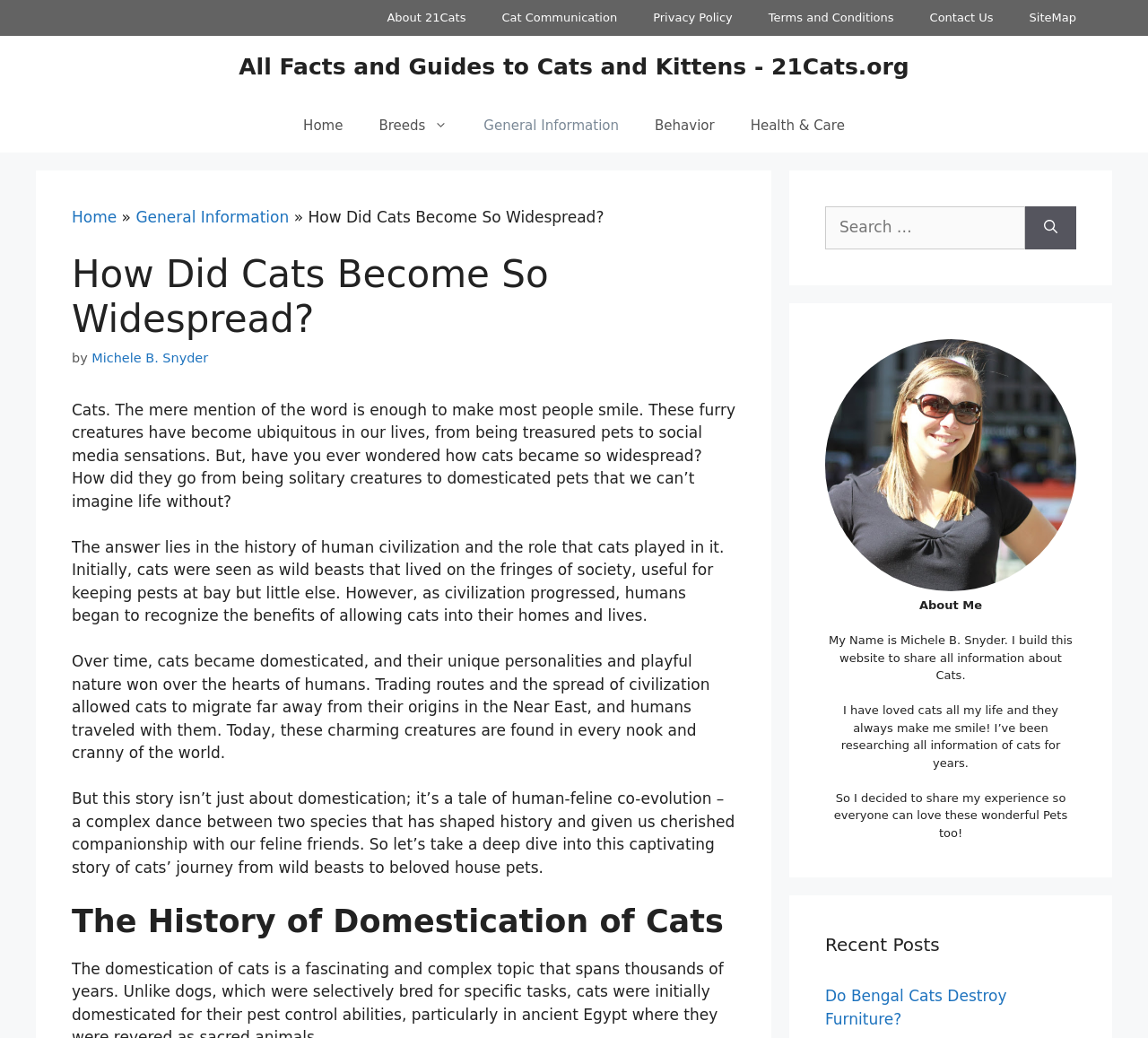Please locate the bounding box coordinates for the element that should be clicked to achieve the following instruction: "Learn more about the author". Ensure the coordinates are given as four float numbers between 0 and 1, i.e., [left, top, right, bottom].

[0.719, 0.326, 0.938, 0.811]